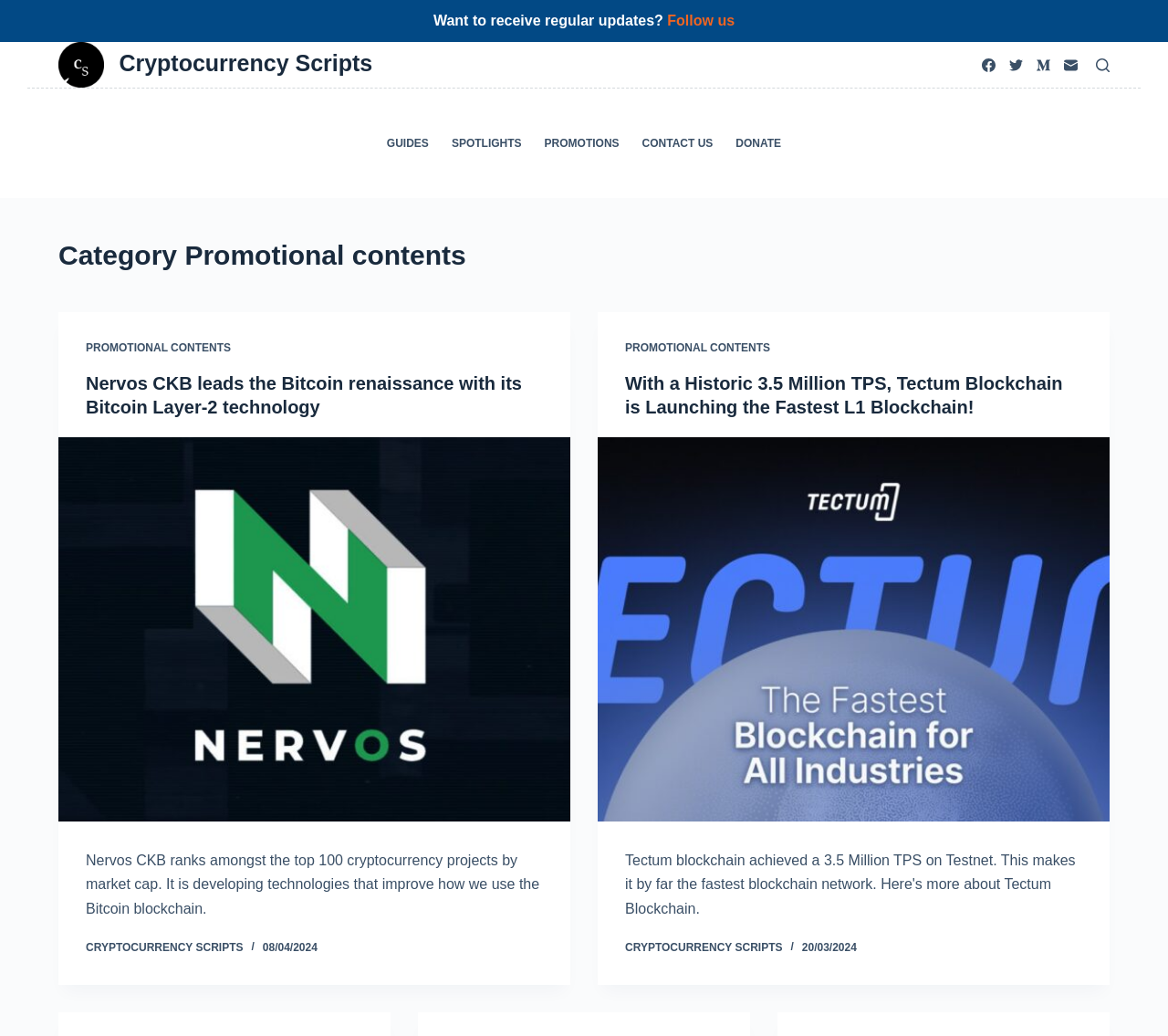Kindly determine the bounding box coordinates for the area that needs to be clicked to execute this instruction: "Click on HOME link".

None